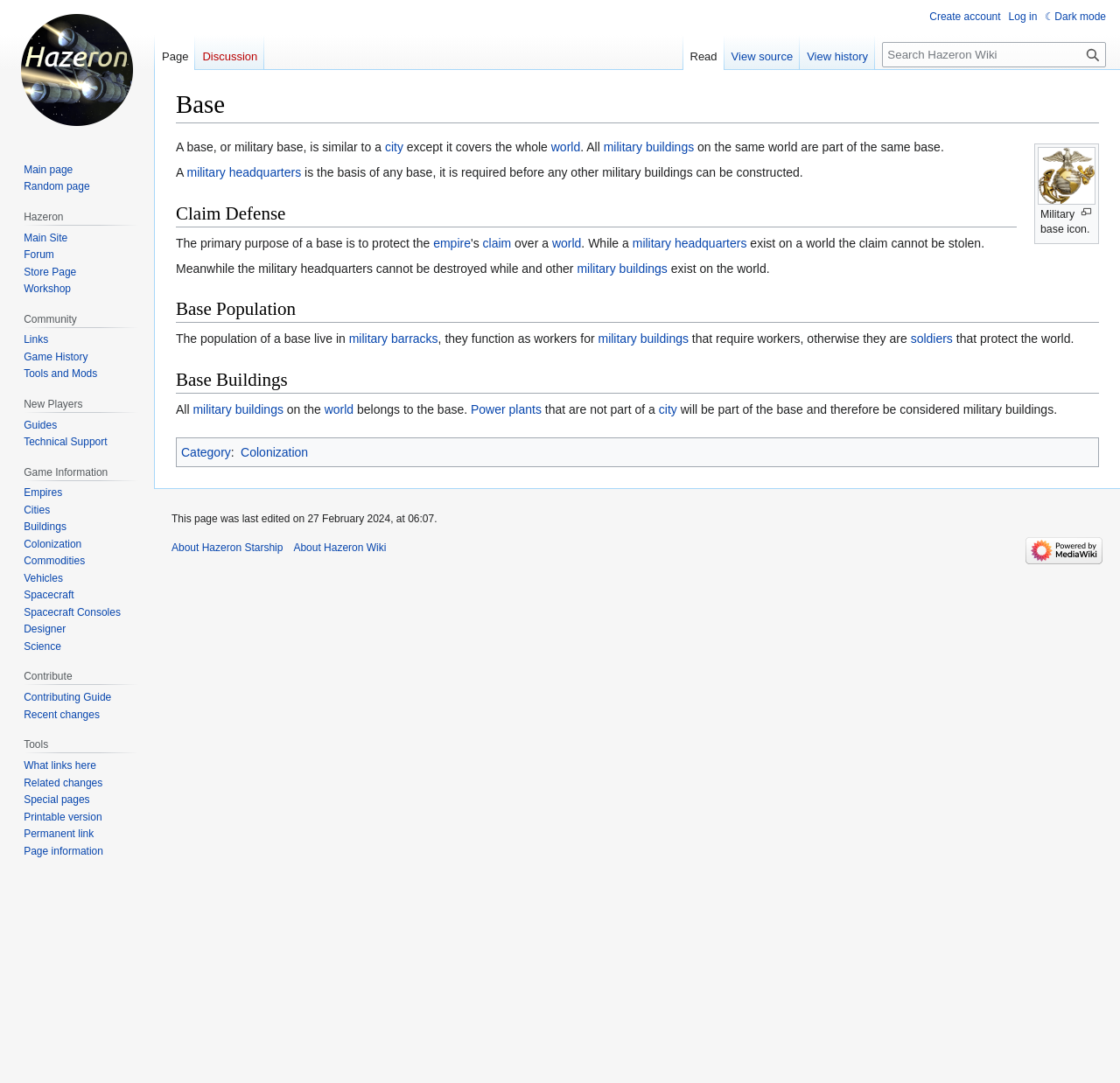Reply to the question with a single word or phrase:
What is the purpose of a base?

To protect the empire